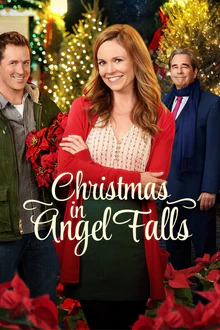What is the original price of the DVD?
Please answer the question with as much detail as possible using the screenshot.

The original price of the DVD is mentioned in the caption as a regular price, which is $20.99.